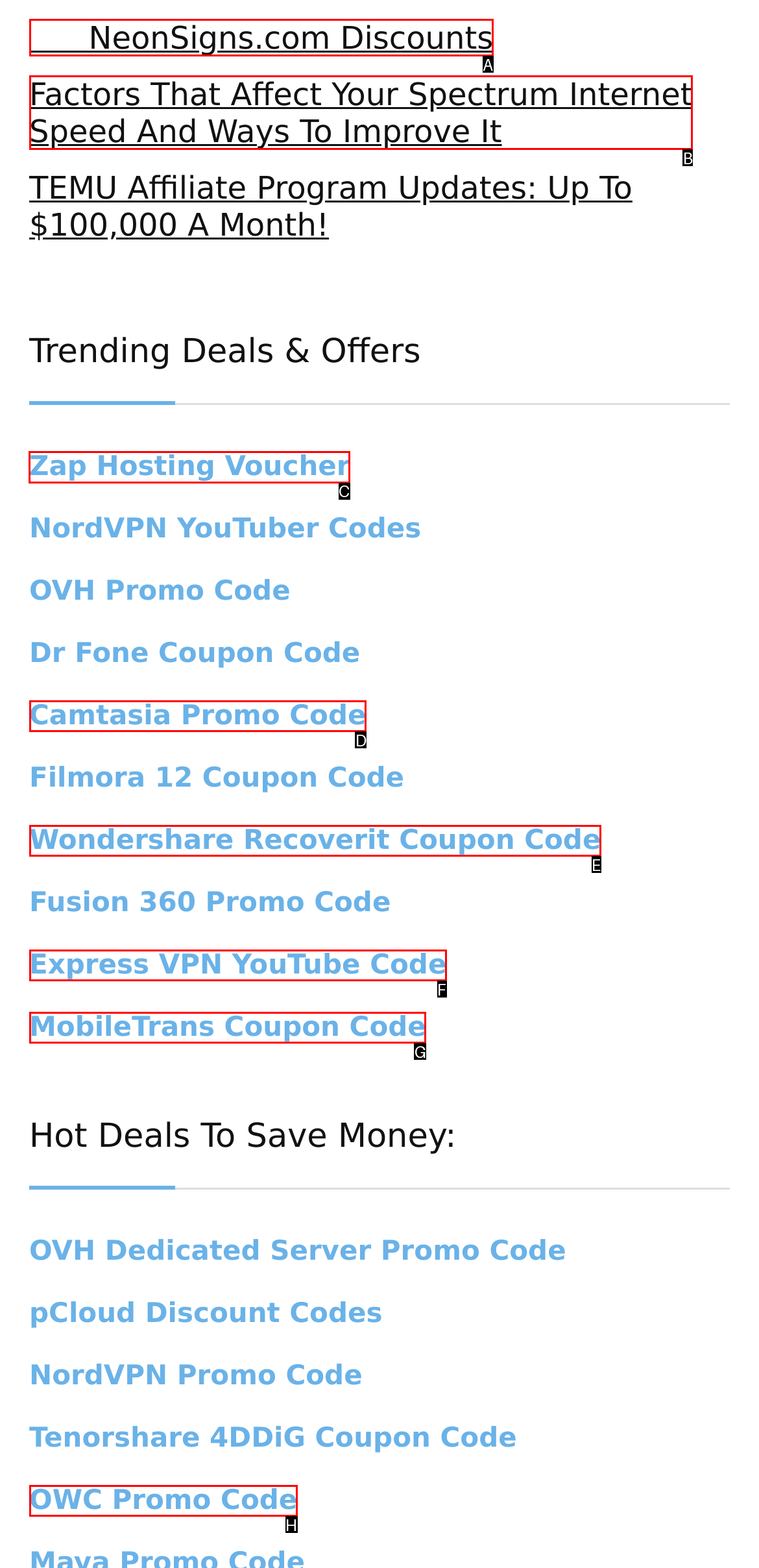For the task "Get the Zap Hosting Voucher", which option's letter should you click? Answer with the letter only.

C